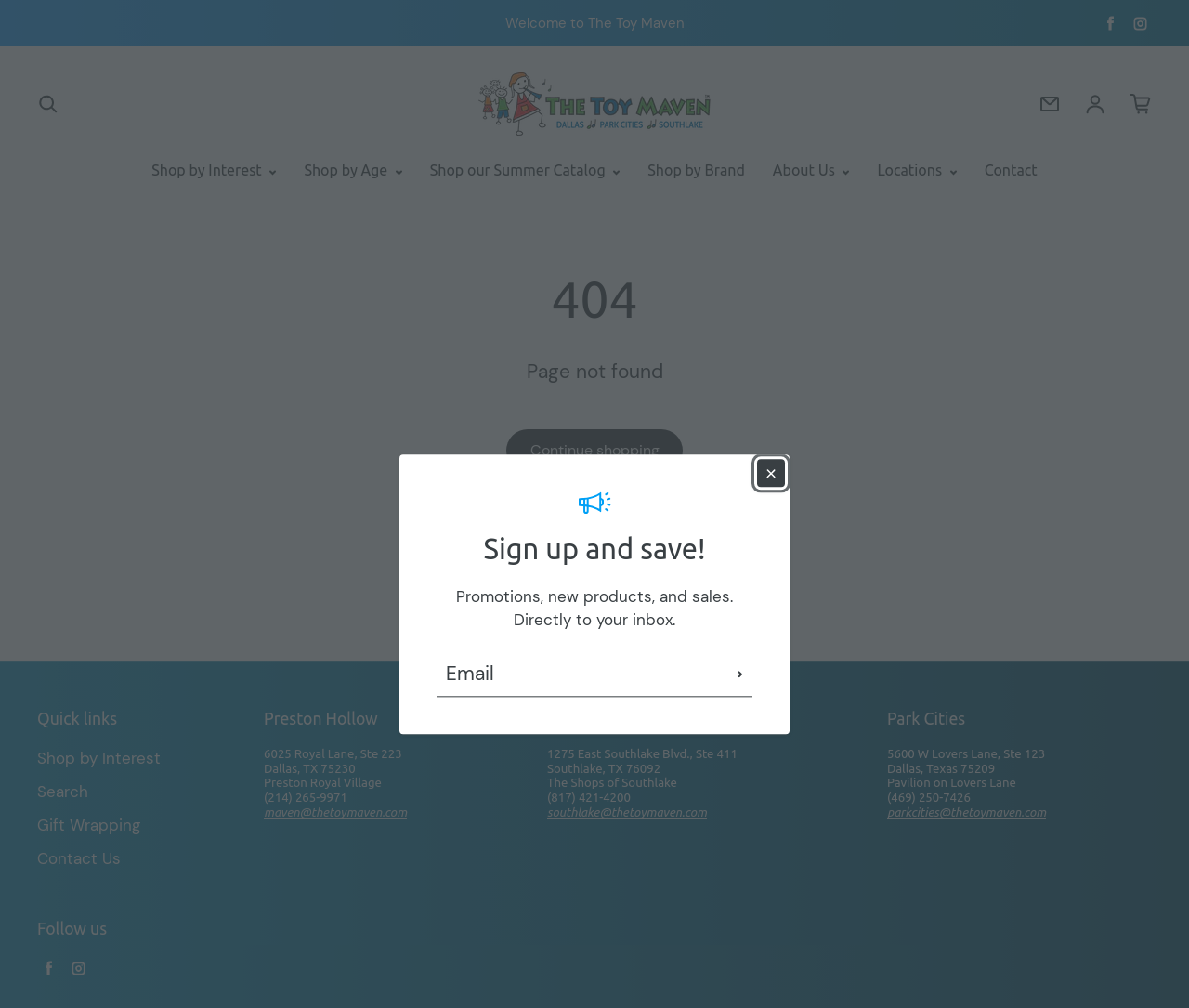Provide the bounding box coordinates in the format (top-left x, top-left y, bottom-right x, bottom-right y). All values are floating point numbers between 0 and 1. Determine the bounding box coordinate of the UI element described as: Continue shopping

[0.426, 0.425, 0.574, 0.468]